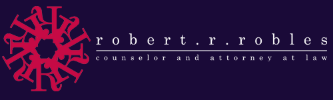Analyze the image and provide a detailed caption.

The image features the professional logo of Robert R. Robles, who is identified as a counselor and attorney at law. The design prominently includes the name "robert r. robles" in a bold, modern font, complemented by an artistic emblem that embodies a sense of authority and professionalism. The logo is set against a deep purple background, enhancing its visibility and making it stand out. This graphic is likely used to represent the law firm and conveys a blend of sophistication and approachability, indicative of the legal services provided by Robert R. Robles in Oklahoma City, especially concerning DUI cases and other legal matters.